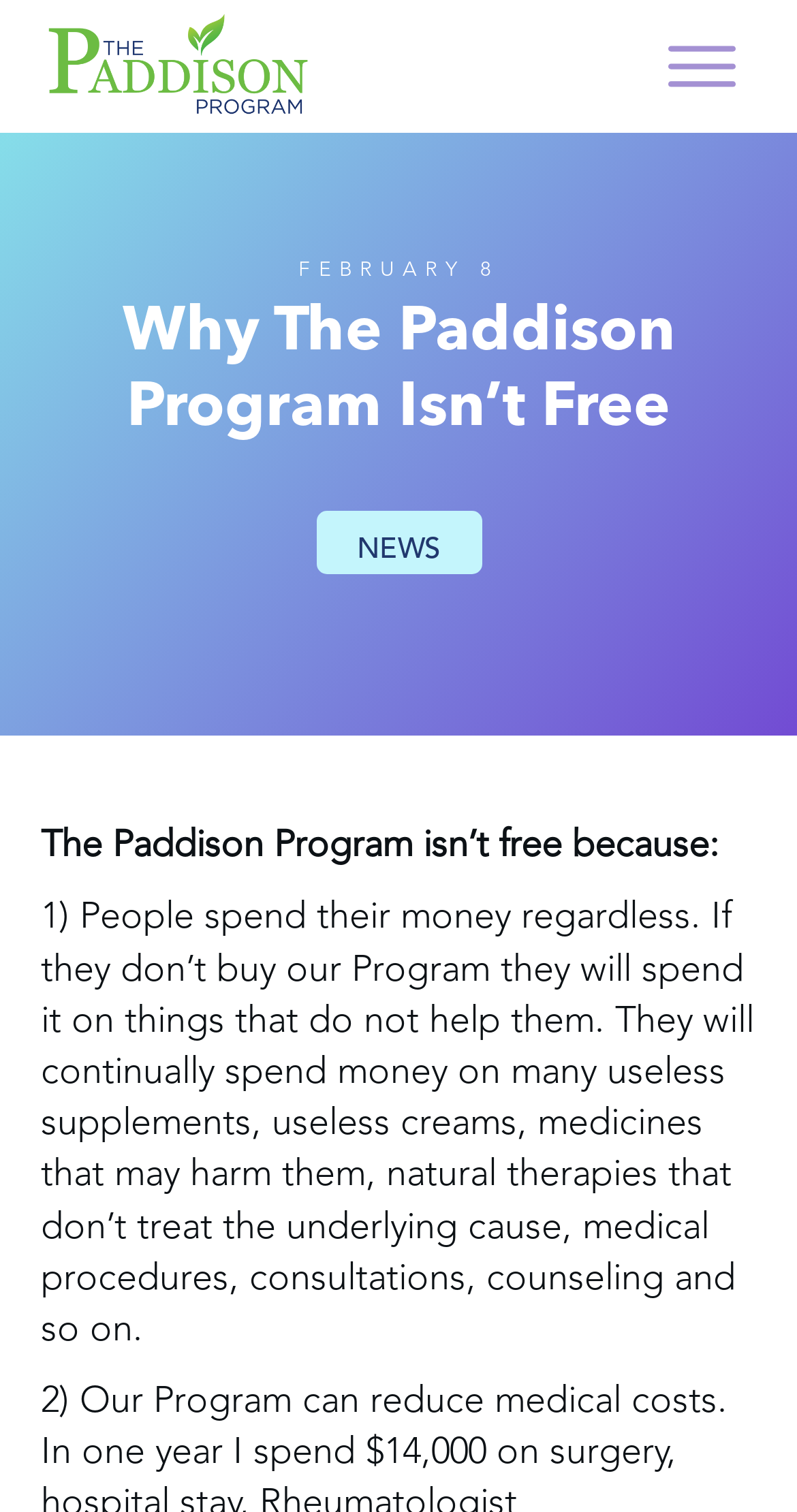Given the element description: "TopFloorStore.com", predict the bounding box coordinates of the UI element it refers to, using four float numbers between 0 and 1, i.e., [left, top, right, bottom].

None